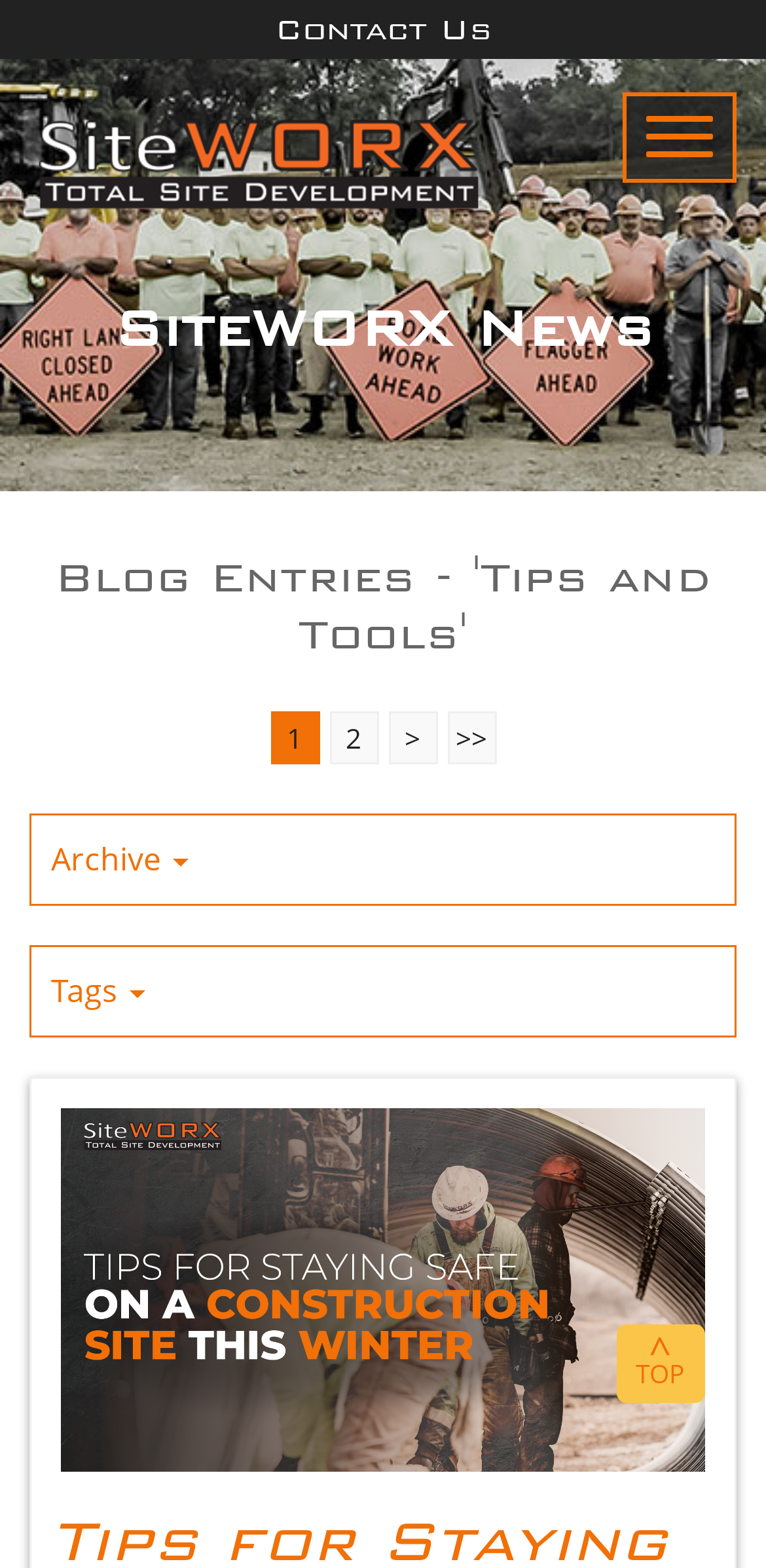Please specify the bounding box coordinates for the clickable region that will help you carry out the instruction: "Click the 'Contact Us' link".

[0.038, 0.0, 0.962, 0.038]